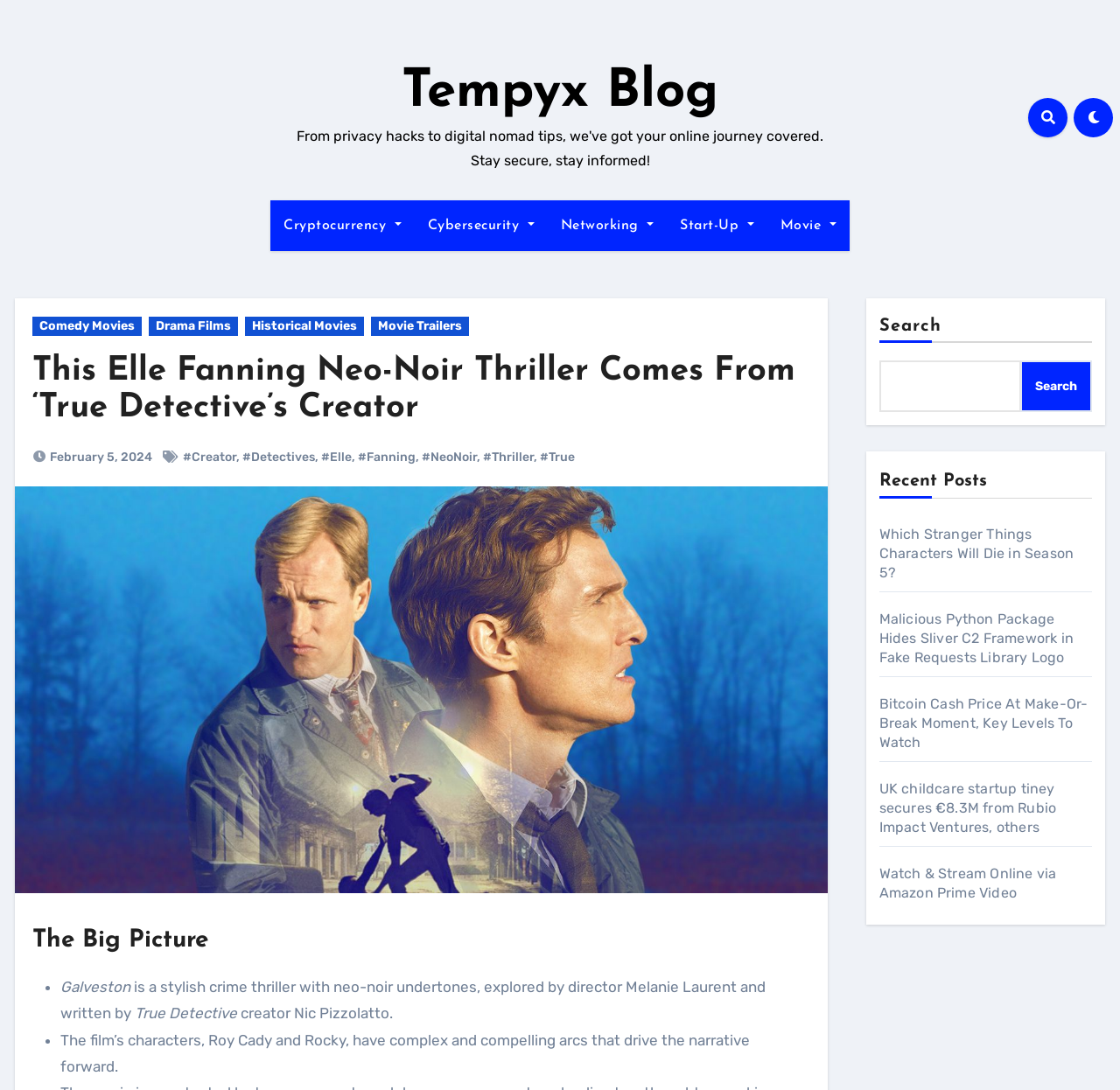Please extract the primary headline from the webpage.

This Elle Fanning Neo-Noir Thriller Comes From ‘True Detective’s Creator